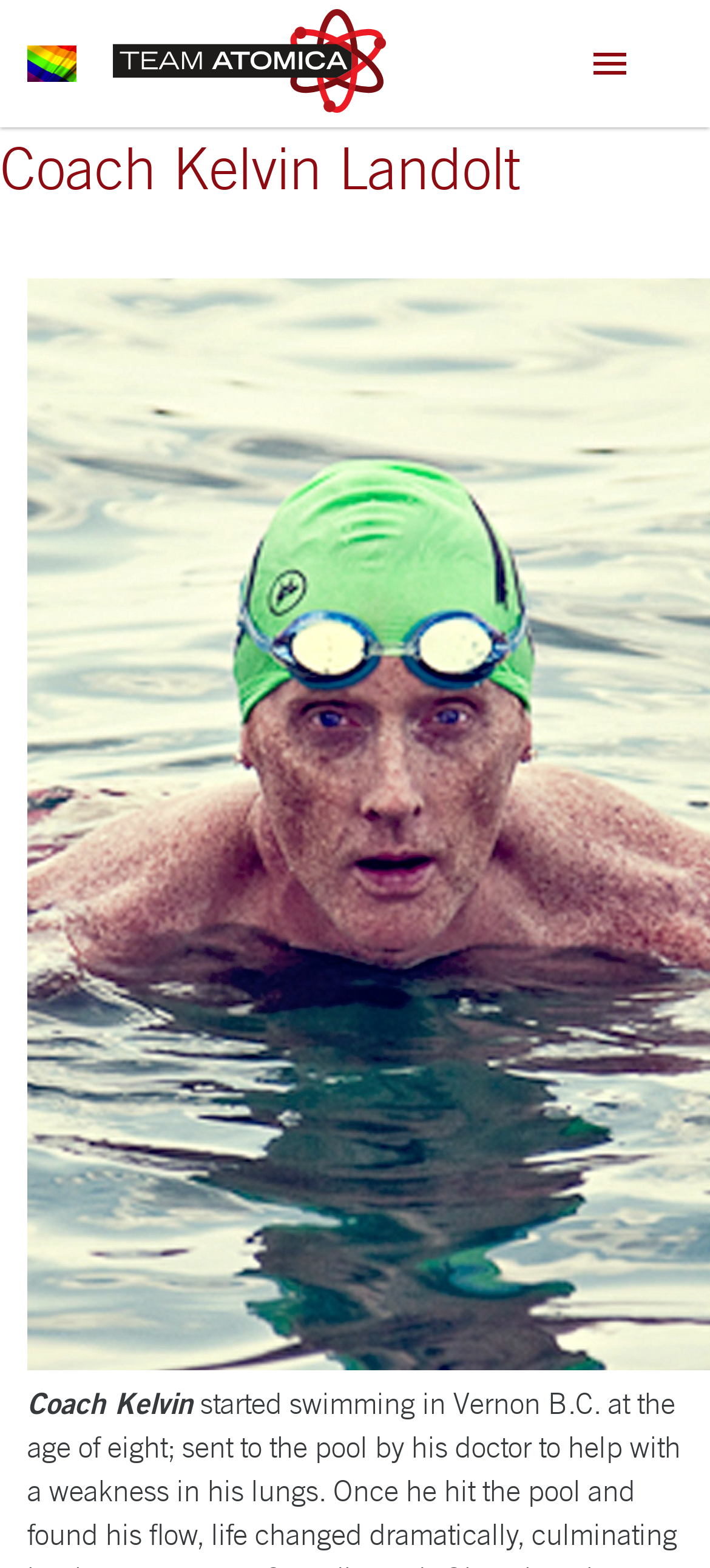How many coaches are listed on this webpage?
Kindly offer a detailed explanation using the data available in the image.

I counted the number of links with coach names, starting from Coach Ayesha Rollinson to Coach Suzanne Zelazo, and found 7 coaches listed.